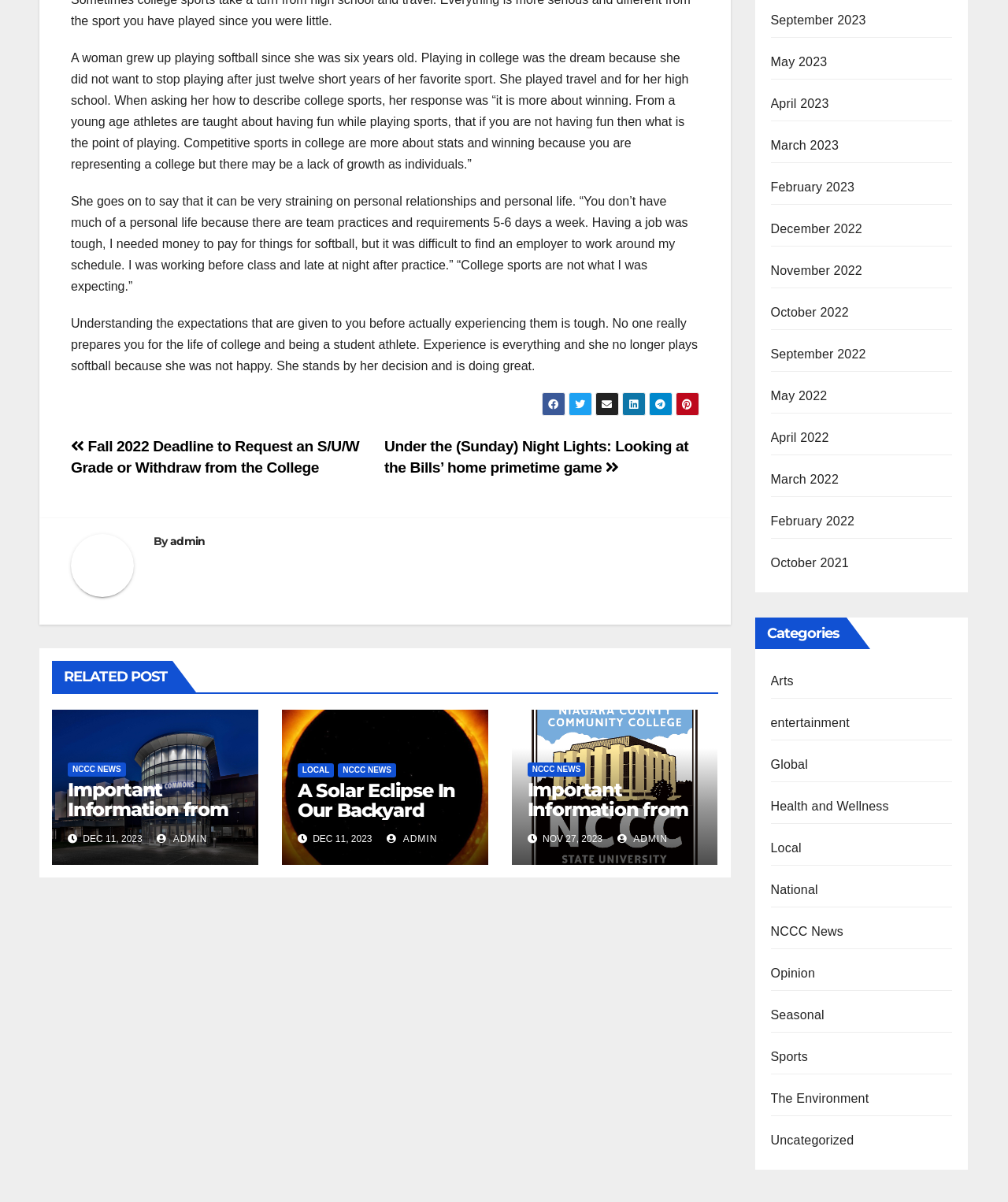Please identify the bounding box coordinates of the clickable element to fulfill the following instruction: "Click on the 'Posts' navigation". The coordinates should be four float numbers between 0 and 1, i.e., [left, top, right, bottom].

[0.07, 0.356, 0.693, 0.405]